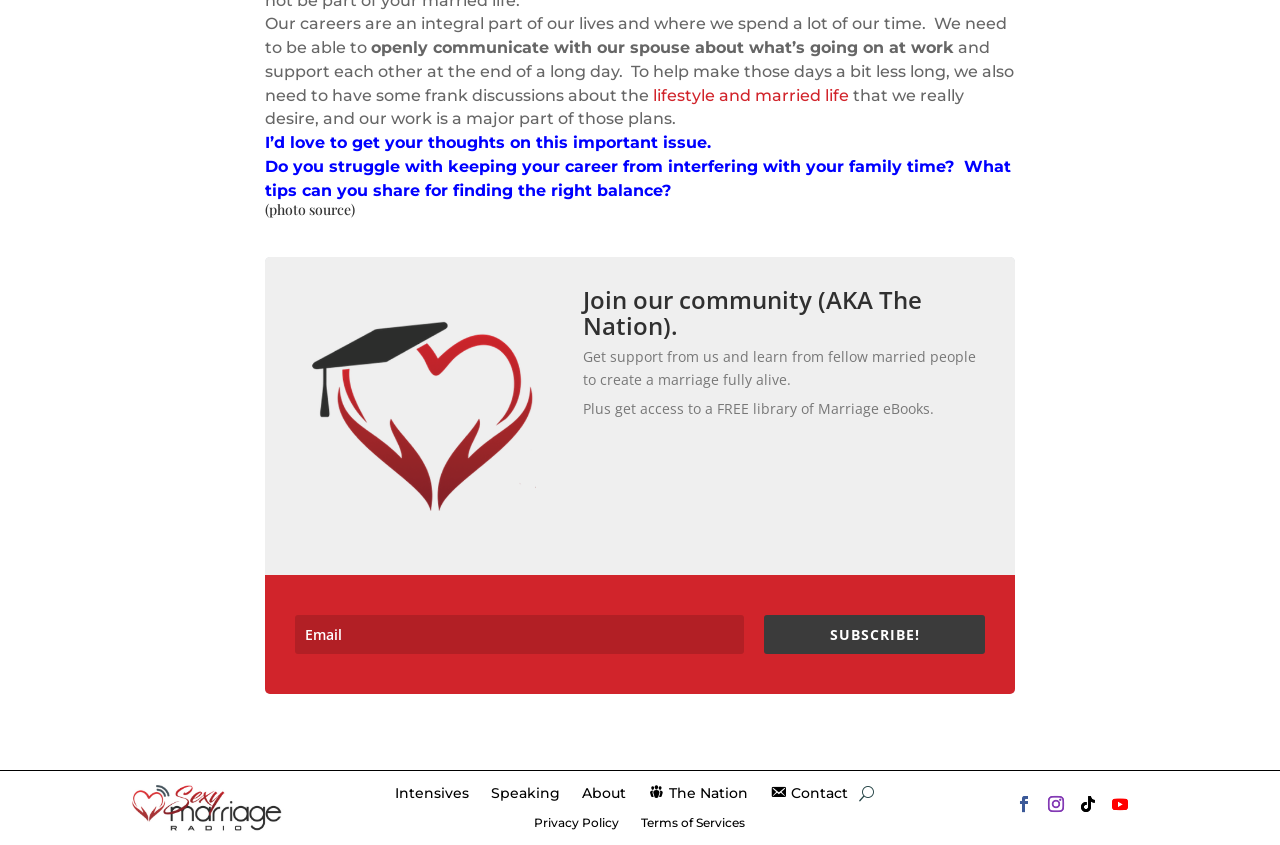Please identify the bounding box coordinates of the clickable region that I should interact with to perform the following instruction: "Enter your email address". The coordinates should be expressed as four float numbers between 0 and 1, i.e., [left, top, right, bottom].

[0.23, 0.727, 0.581, 0.774]